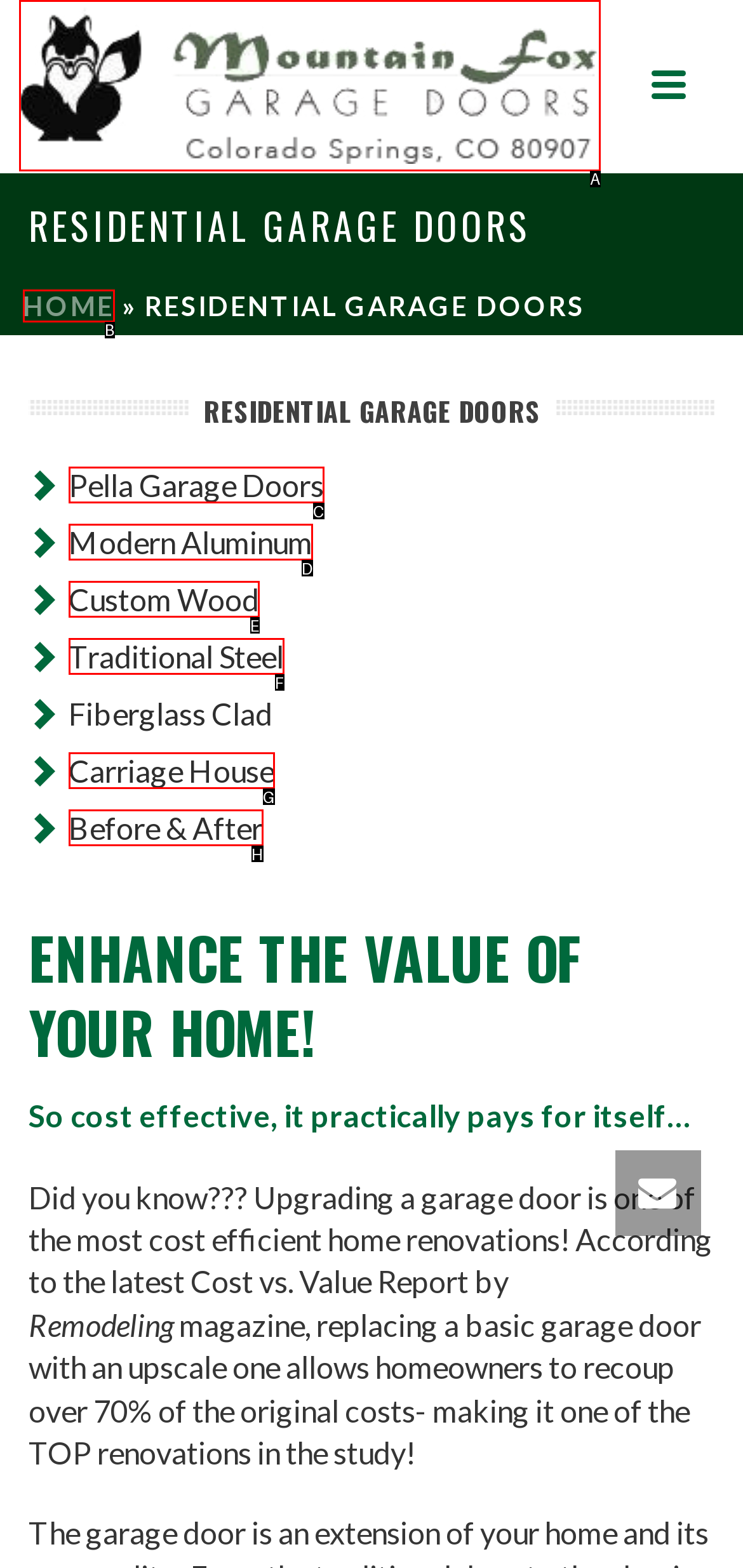To achieve the task: click on the link 'bad', indicate the letter of the correct choice from the provided options.

None